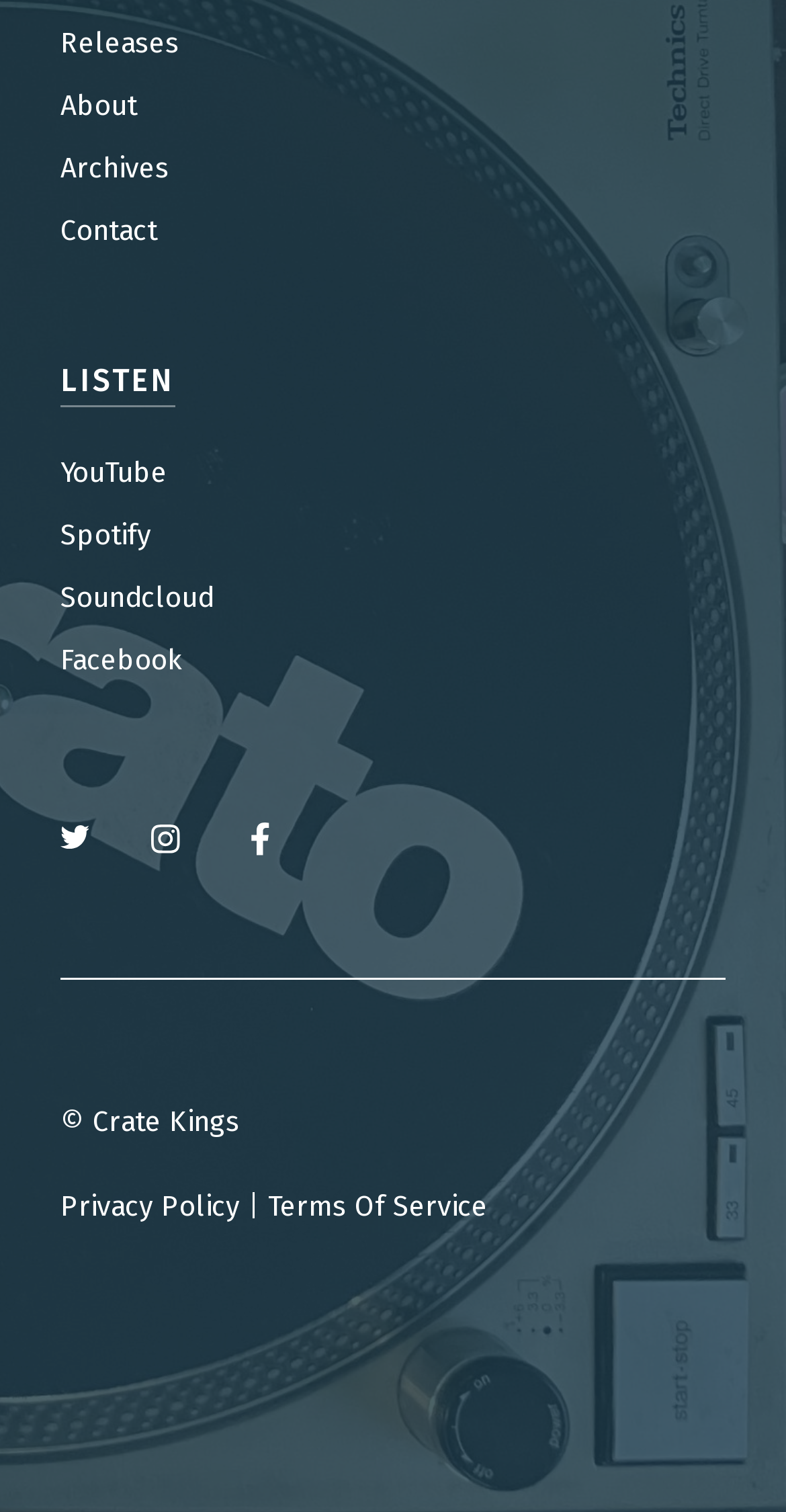For the element described, predict the bounding box coordinates as (top-left x, top-left y, bottom-right x, bottom-right y). All values should be between 0 and 1. Element description: Terms Of Service

[0.341, 0.786, 0.621, 0.809]